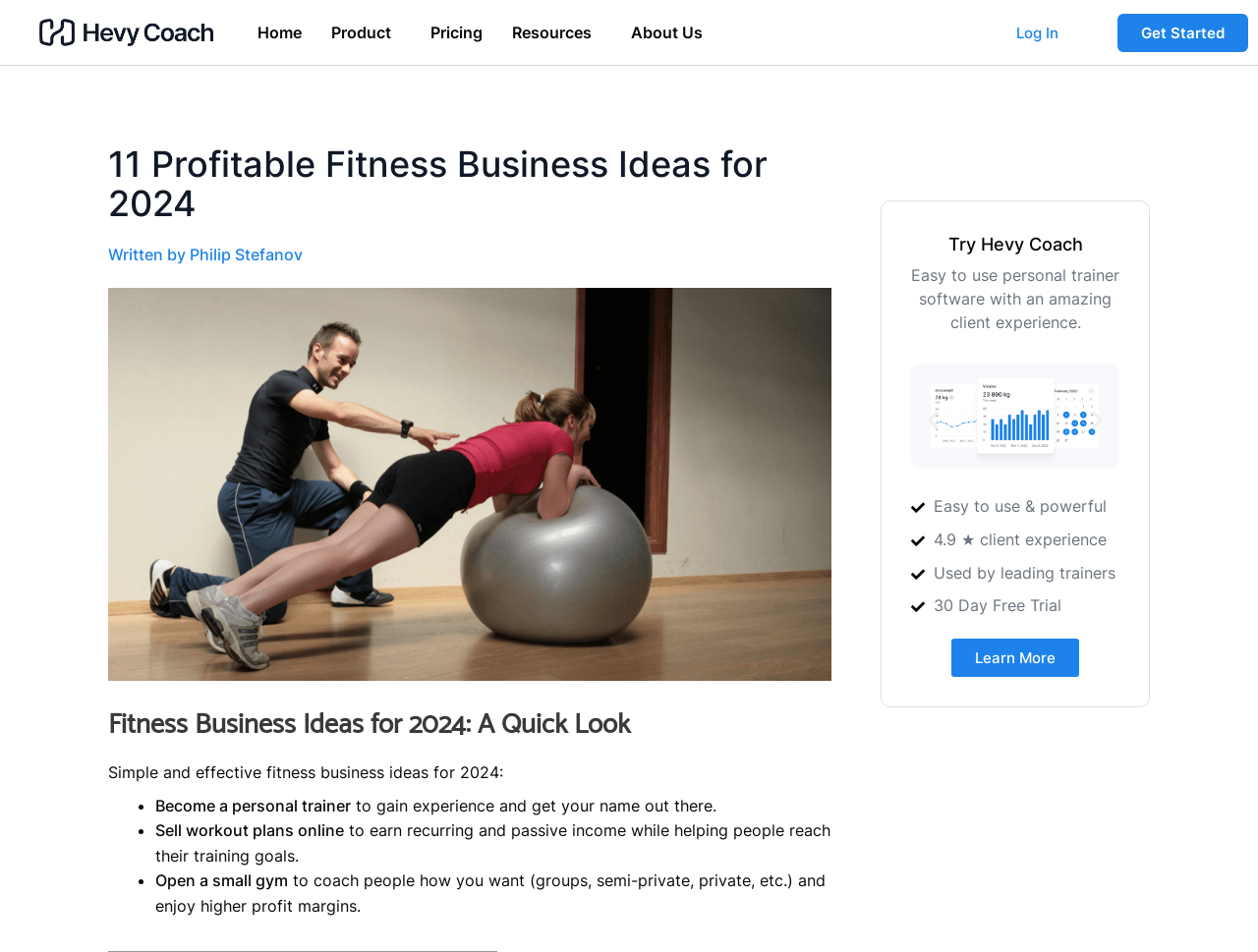Locate and extract the headline of this webpage.

11 Profitable Fitness Business Ideas for 2024